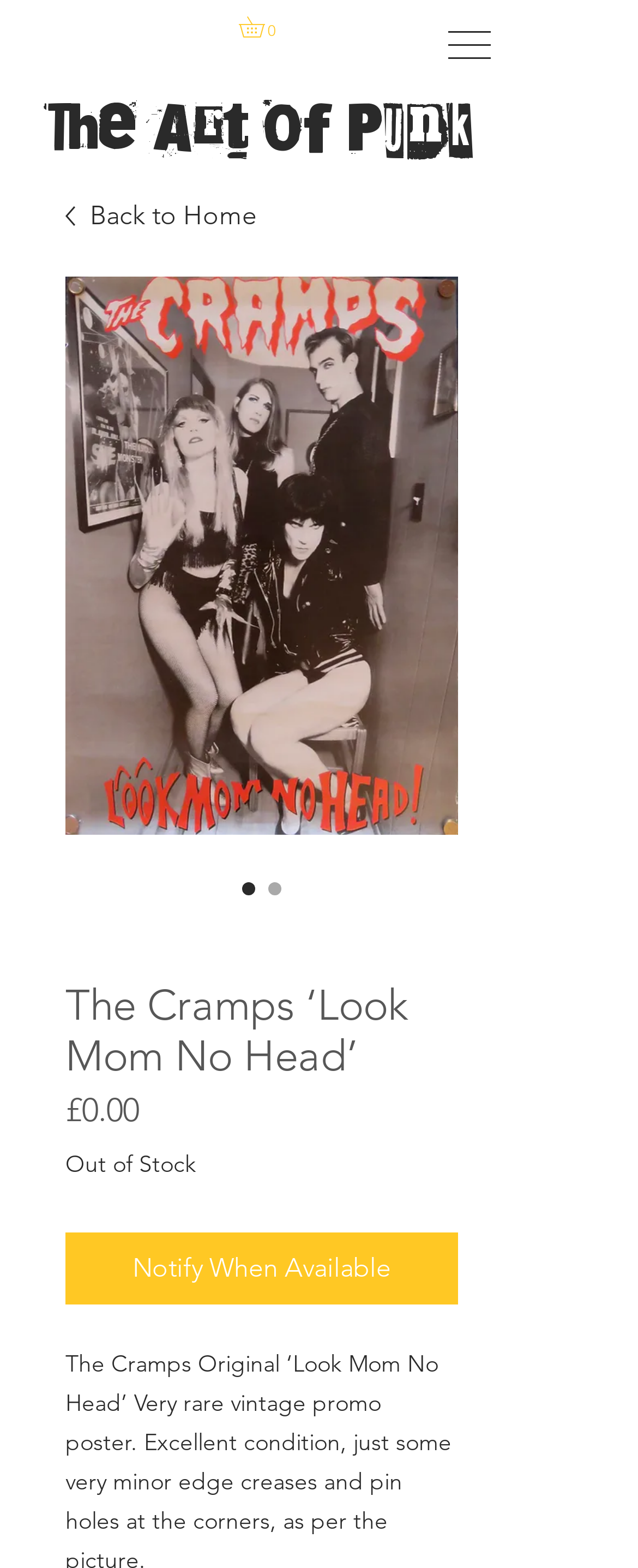What can you do when the item is available?
Please provide a detailed and comprehensive answer to the question.

When the item is available, you can get notified by clicking the 'Notify When Available' button on the webpage.